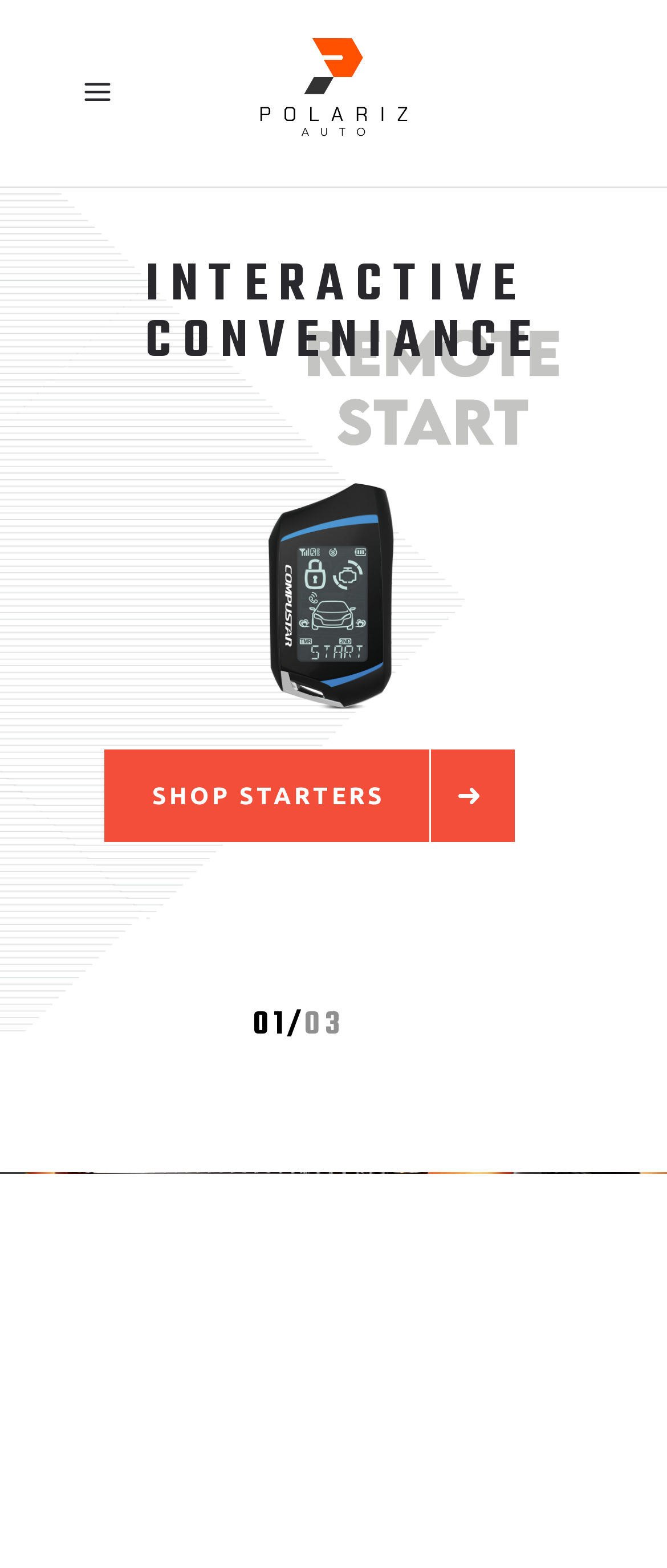How many numbers are on the top left?
Refer to the screenshot and answer in one word or phrase.

3